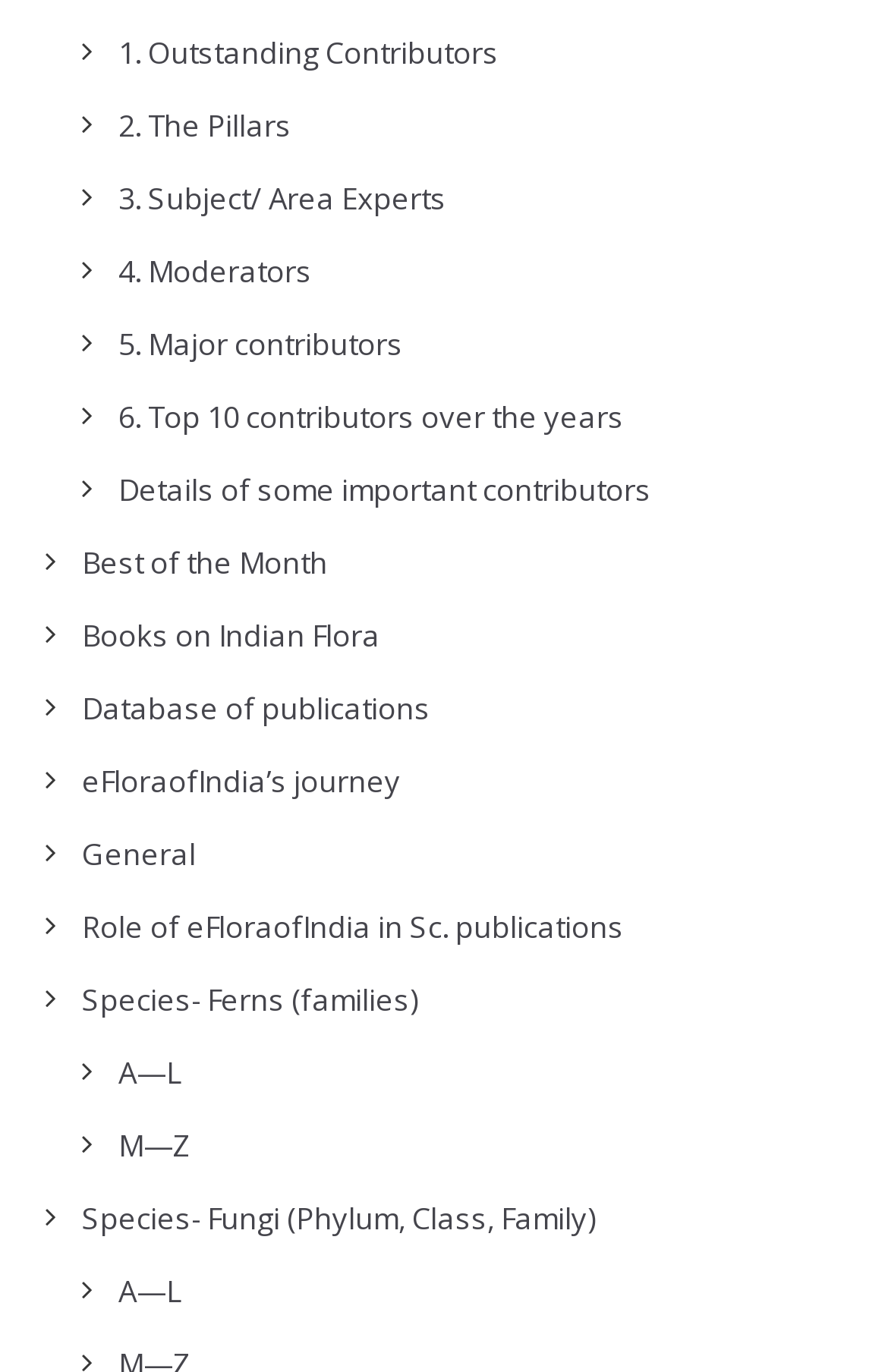Determine the bounding box coordinates of the region to click in order to accomplish the following instruction: "Learn about eFloraofIndia's journey". Provide the coordinates as four float numbers between 0 and 1, specifically [left, top, right, bottom].

[0.092, 0.553, 0.451, 0.583]